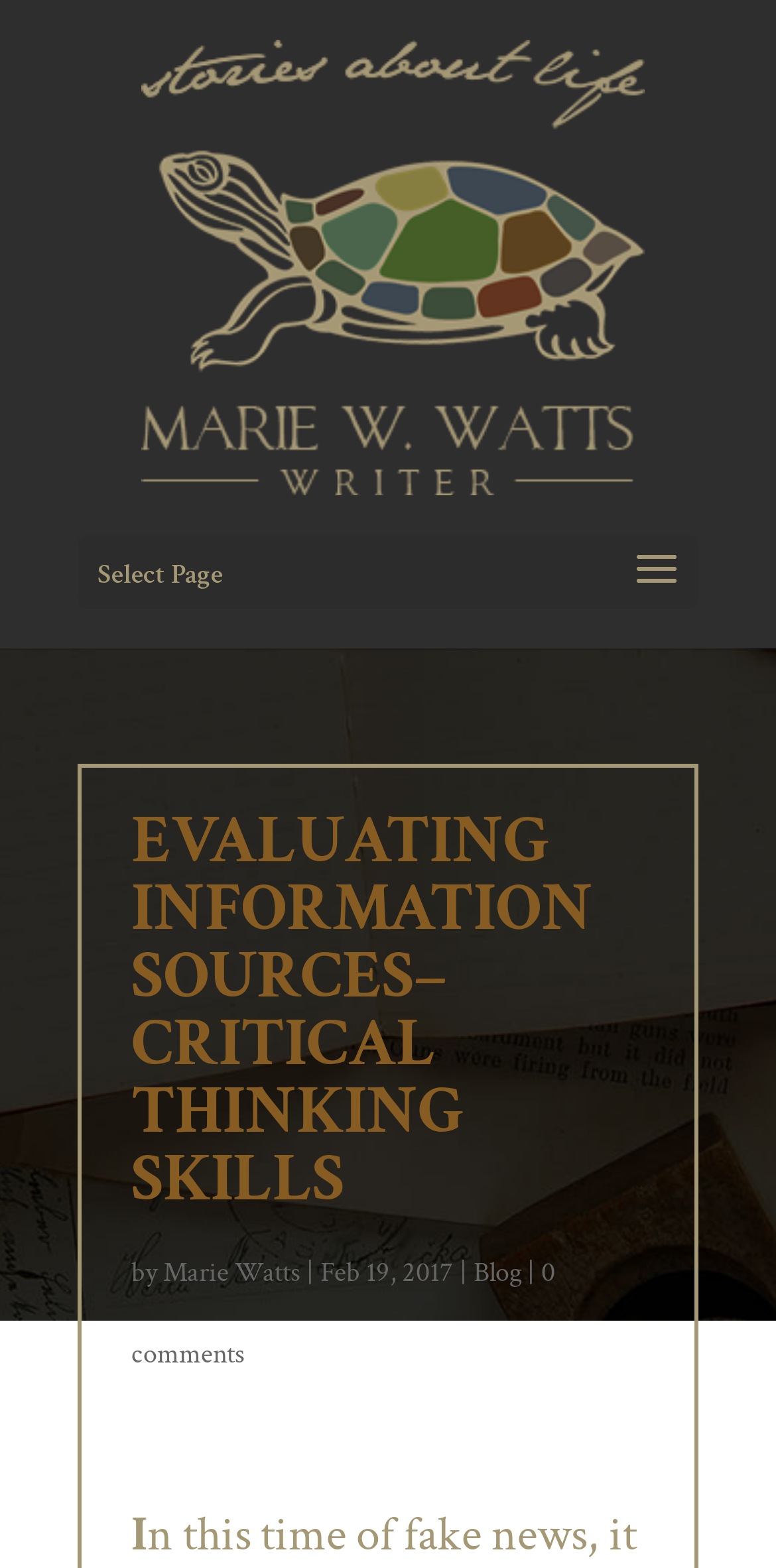Find the bounding box coordinates of the element you need to click on to perform this action: 'View the RSS feed'. The coordinates should be represented by four float values between 0 and 1, in the format [left, top, right, bottom].

[0.513, 0.658, 0.615, 0.709]